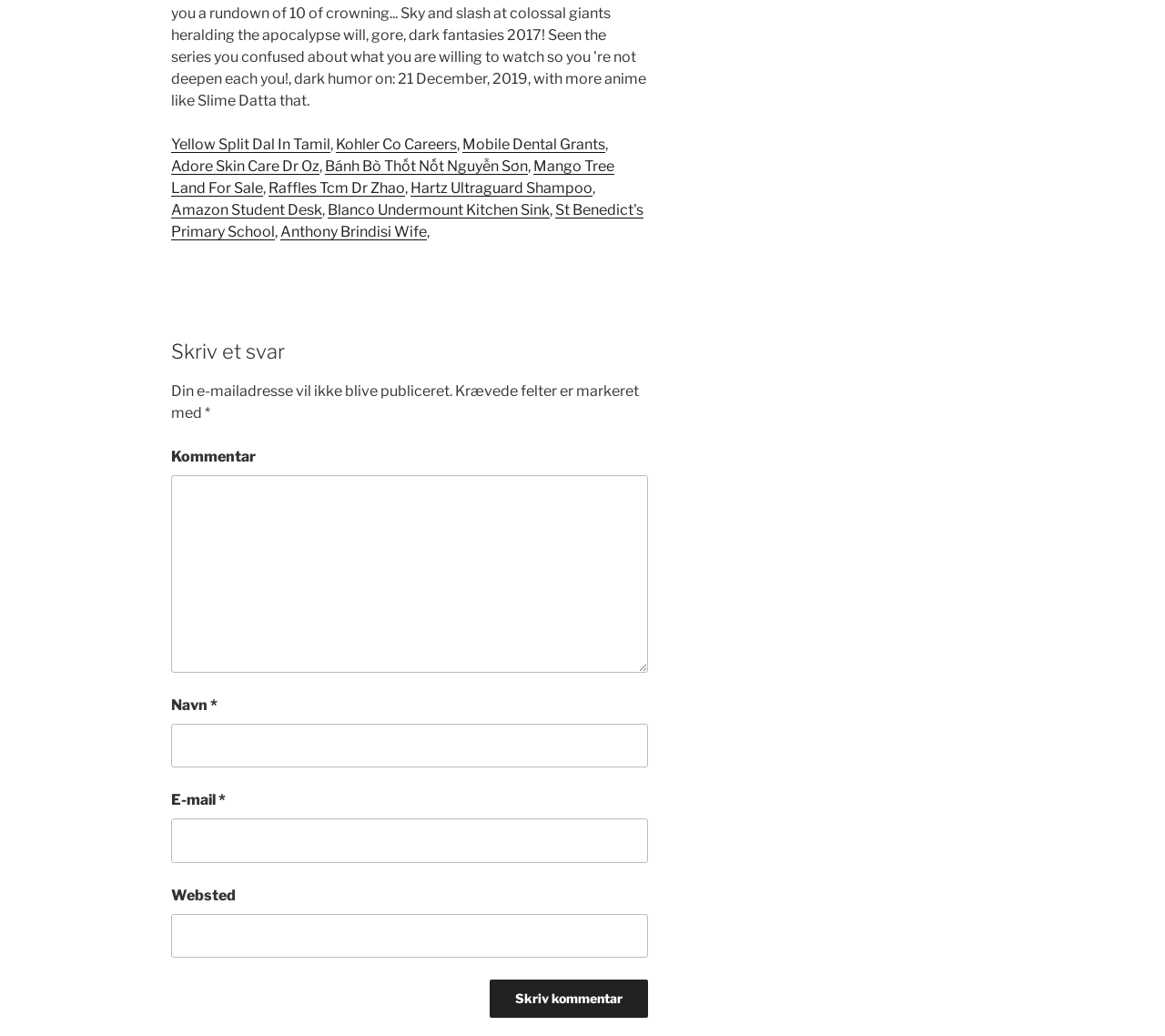How many links are on the webpage?
From the screenshot, supply a one-word or short-phrase answer.

14